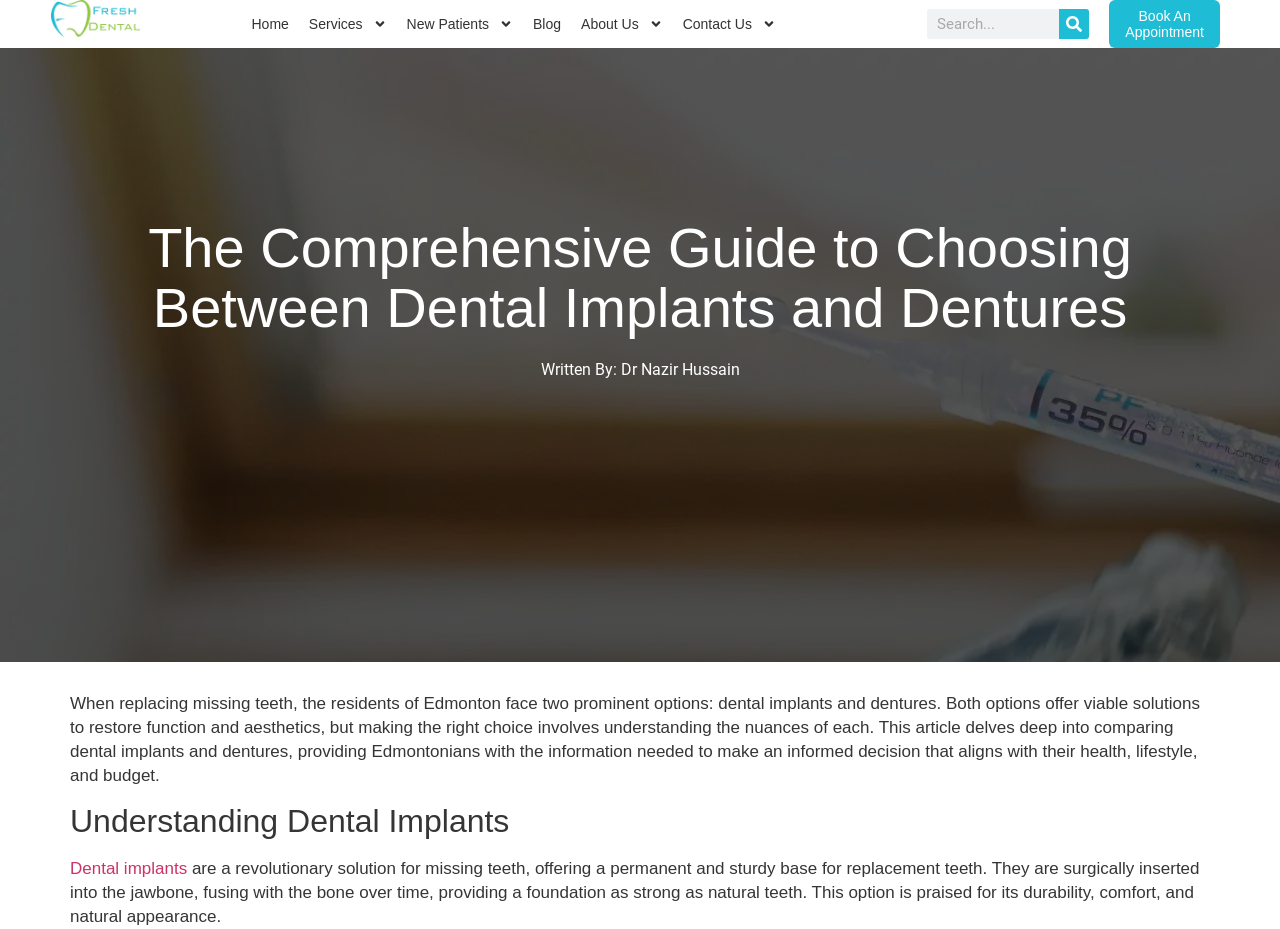Could you determine the bounding box coordinates of the clickable element to complete the instruction: "Learn about dental implants"? Provide the coordinates as four float numbers between 0 and 1, i.e., [left, top, right, bottom].

[0.055, 0.924, 0.15, 0.945]